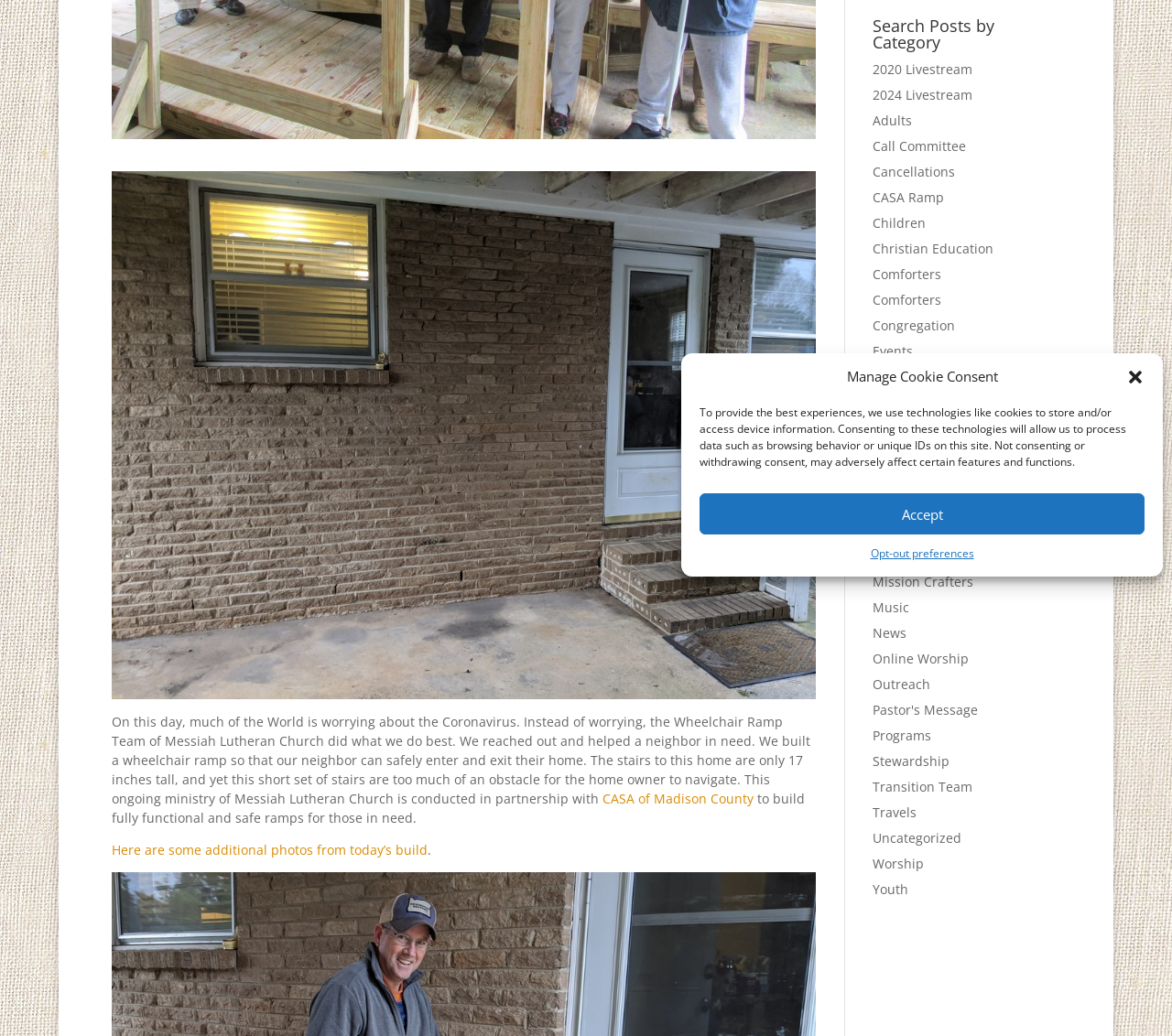Calculate the bounding box coordinates of the UI element given the description: "Translation Project Portal (TL)".

None